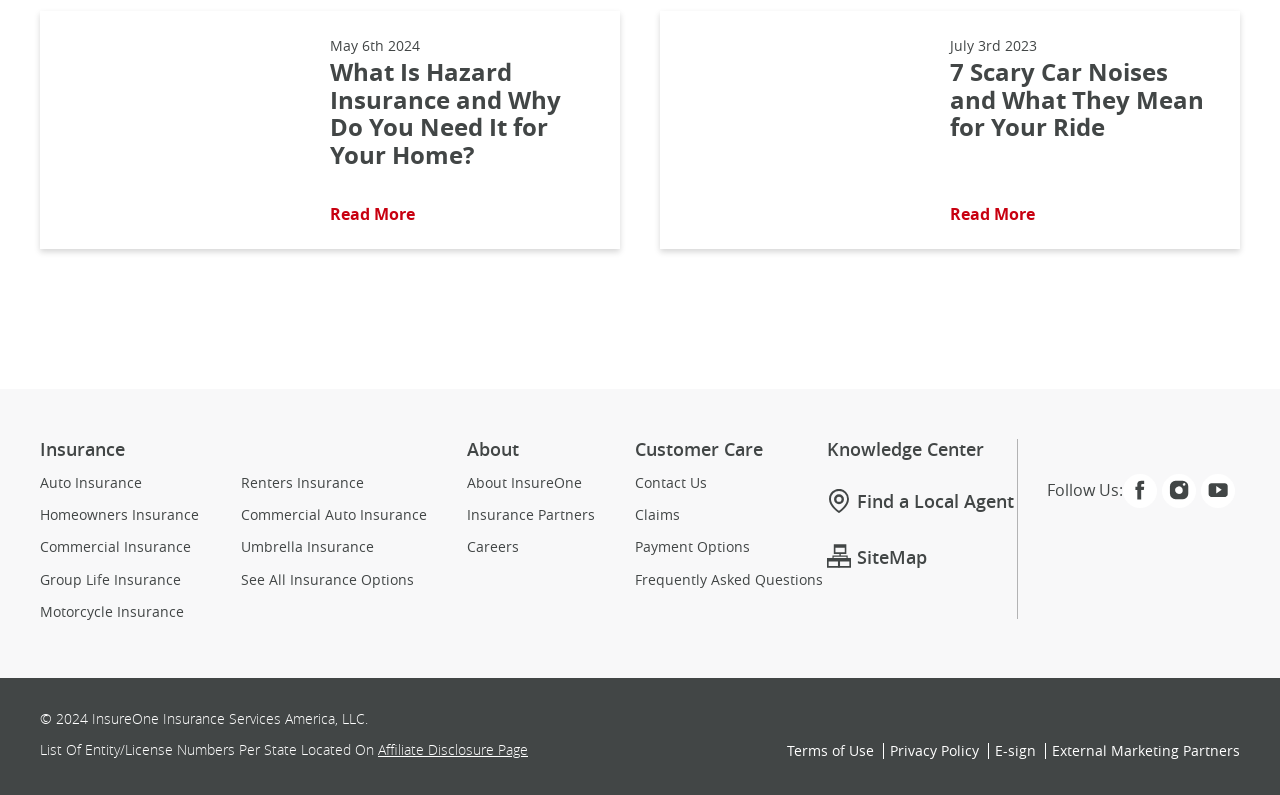Identify the bounding box coordinates for the element you need to click to achieve the following task: "Follow on Facebook". Provide the bounding box coordinates as four float numbers between 0 and 1, in the form [left, top, right, bottom].

[0.877, 0.596, 0.904, 0.638]